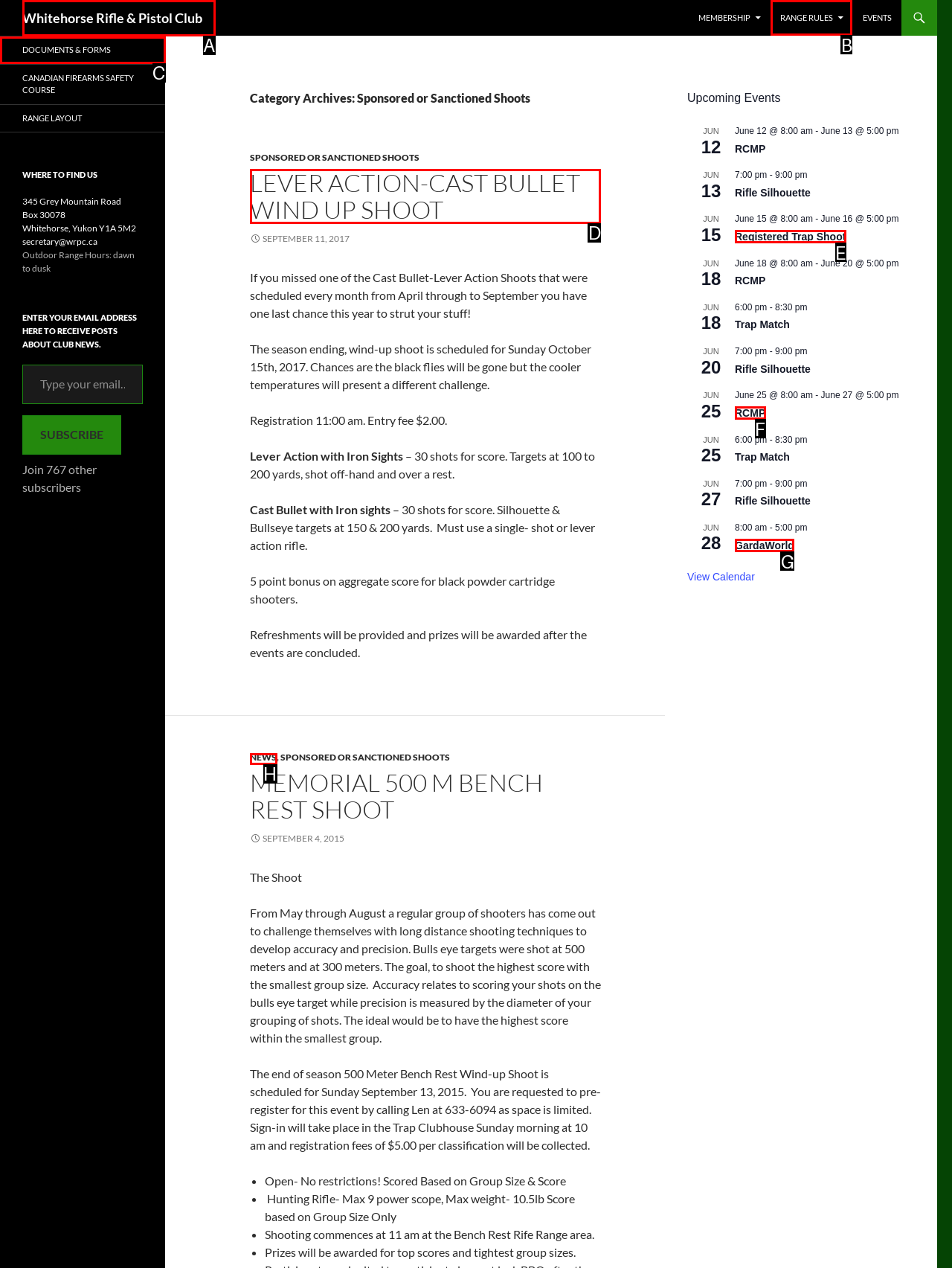Based on the choices marked in the screenshot, which letter represents the correct UI element to perform the task: Click on the 'RANGE RULES' link?

B